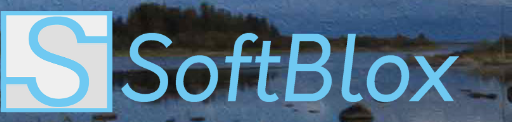What sector does SoftBlox primarily cater to?
Refer to the image and respond with a one-word or short-phrase answer.

manufacturing